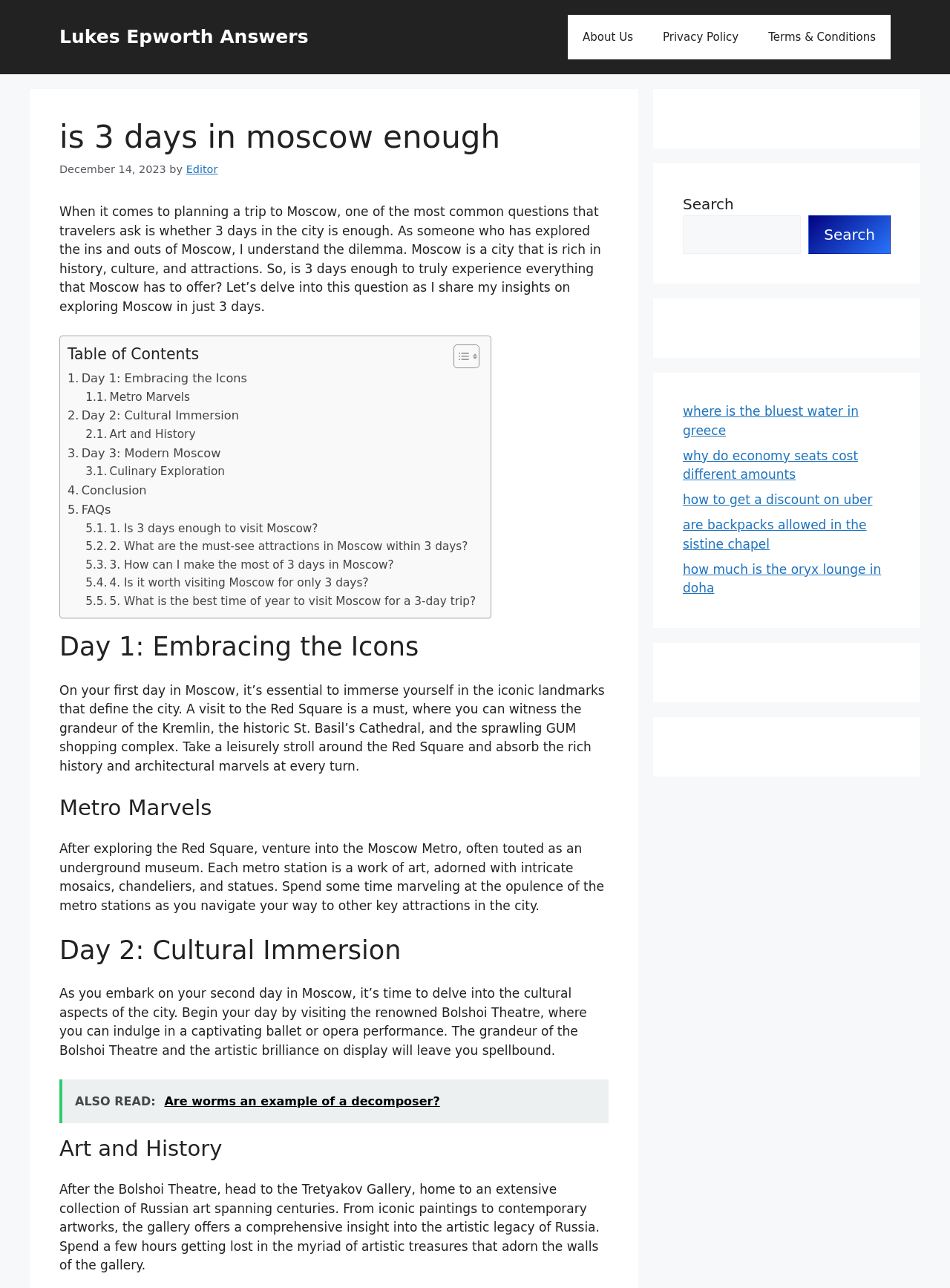Identify and extract the main heading of the webpage.

is 3 days in moscow enough